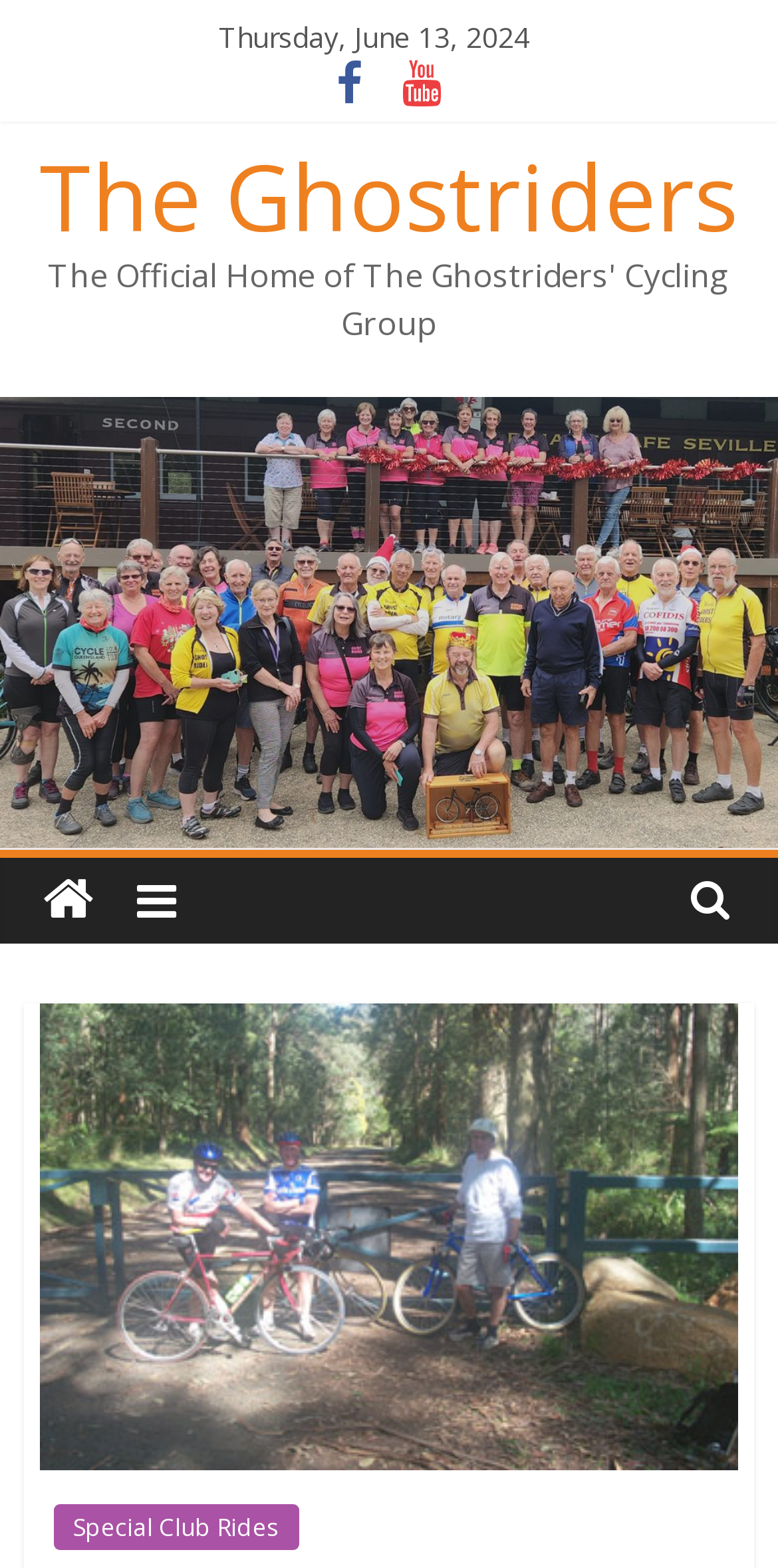Please provide a comprehensive response to the question below by analyzing the image: 
What is the purpose of the link with the icon ''?

I found the link with the icon '' on the webpage, which is located at the middle section of the page, indicated by the bounding box coordinates [0.03, 0.547, 0.145, 0.602]. Upon further inspection, I found that this link is related to 'Special Club Rides', which is mentioned in the nearby link with the text 'Special Club Rides'.